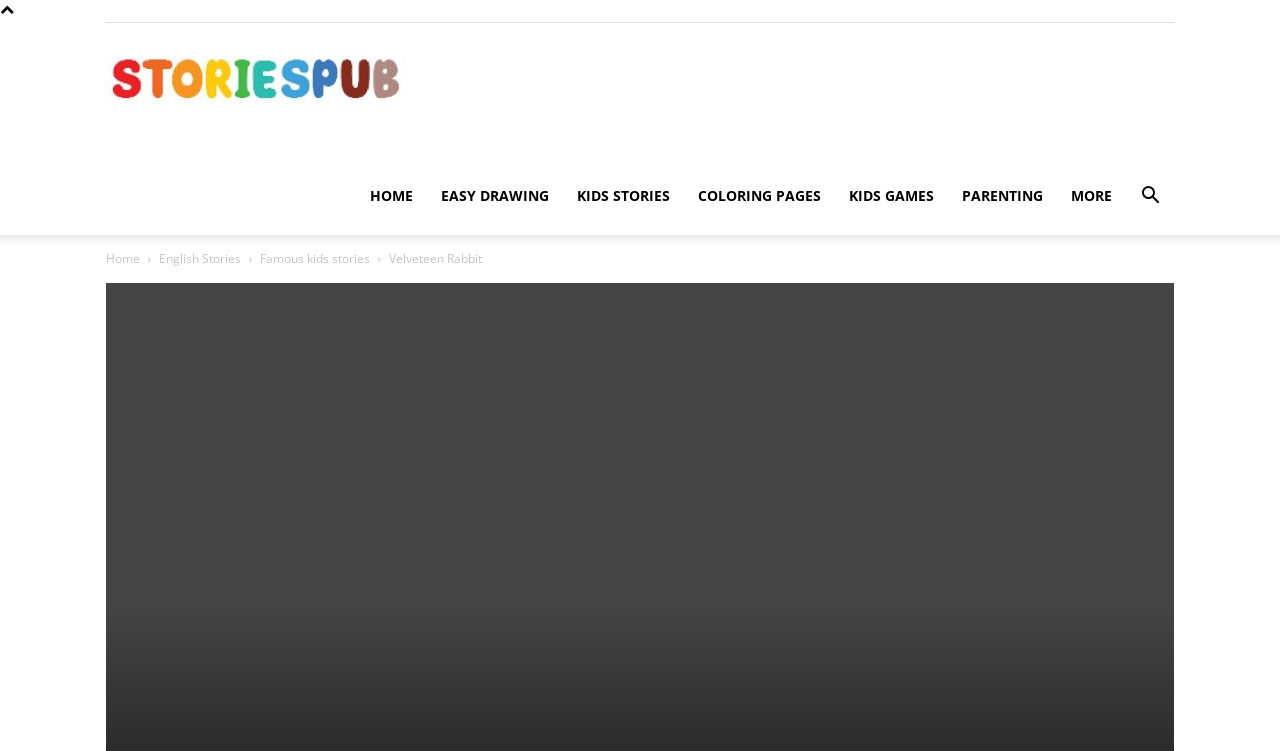Determine the bounding box coordinates of the region that needs to be clicked to achieve the task: "visit parenting page".

[0.741, 0.209, 0.826, 0.313]